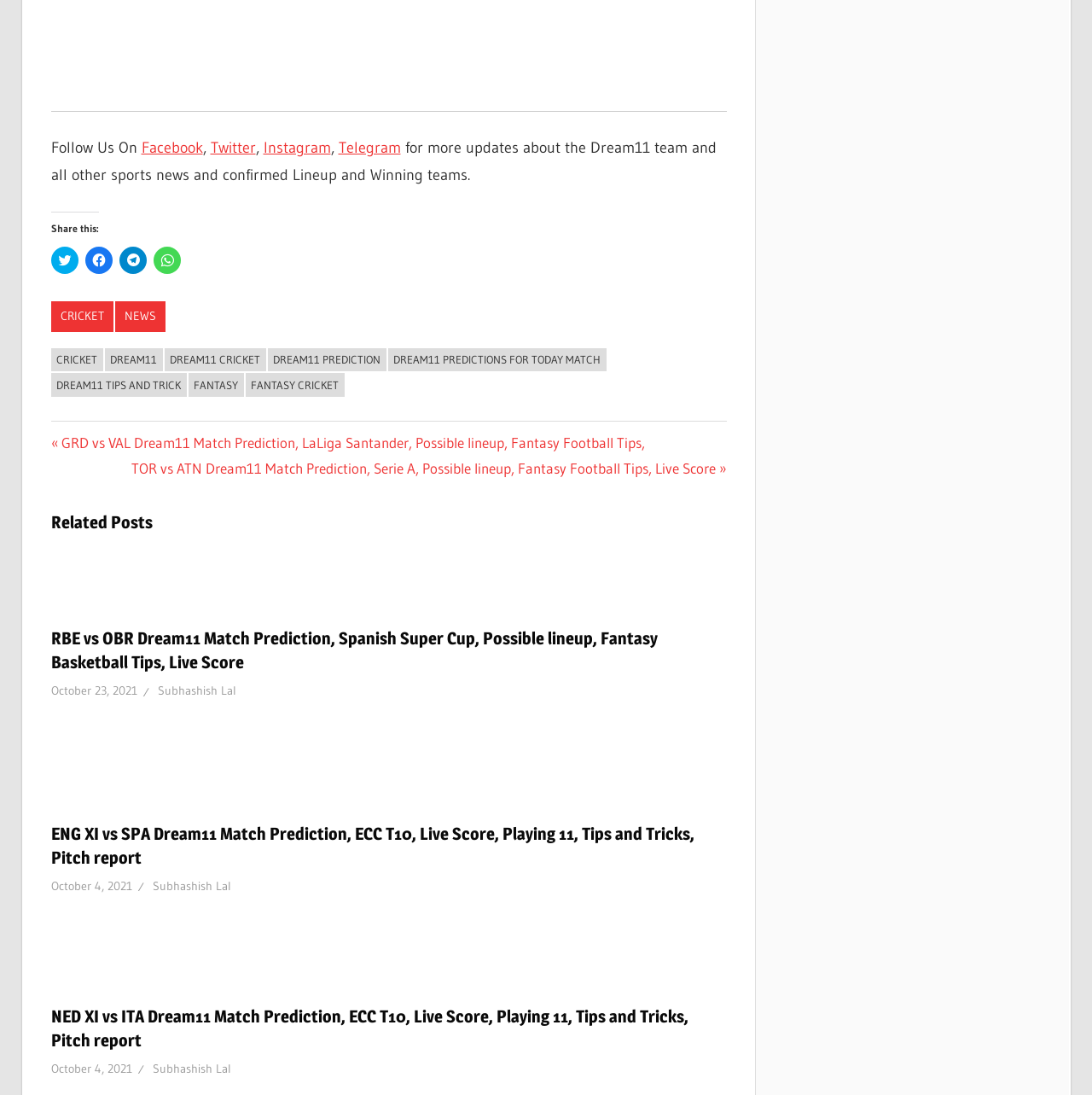What type of content is primarily featured on this webpage?
Refer to the screenshot and respond with a concise word or phrase.

Sports news and Dream11 predictions